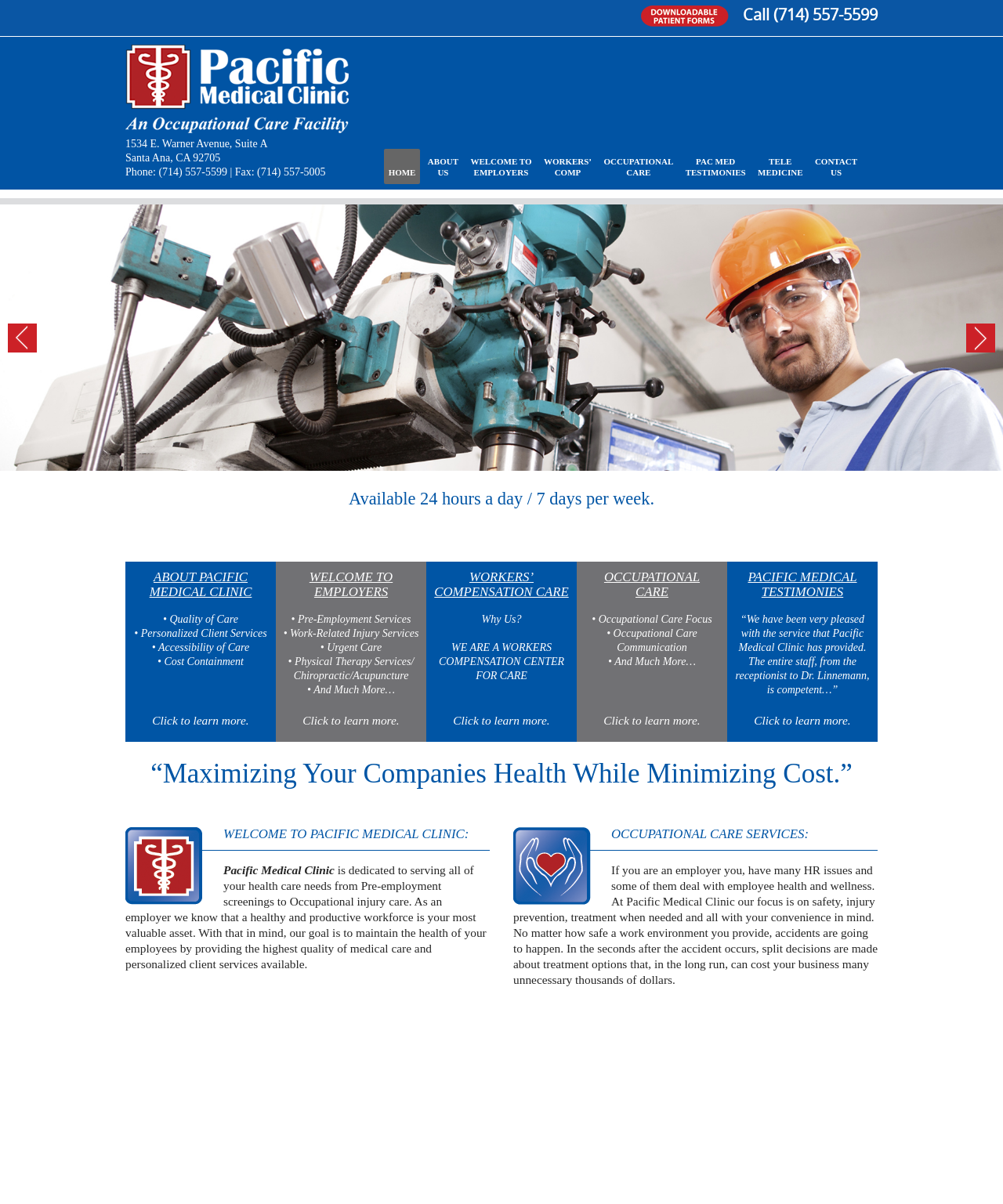Using the given description, provide the bounding box coordinates formatted as (top-left x, top-left y, bottom-right x, bottom-right y), with all values being floating point numbers between 0 and 1. Description: Skip to content

[0.35, 0.119, 0.437, 0.139]